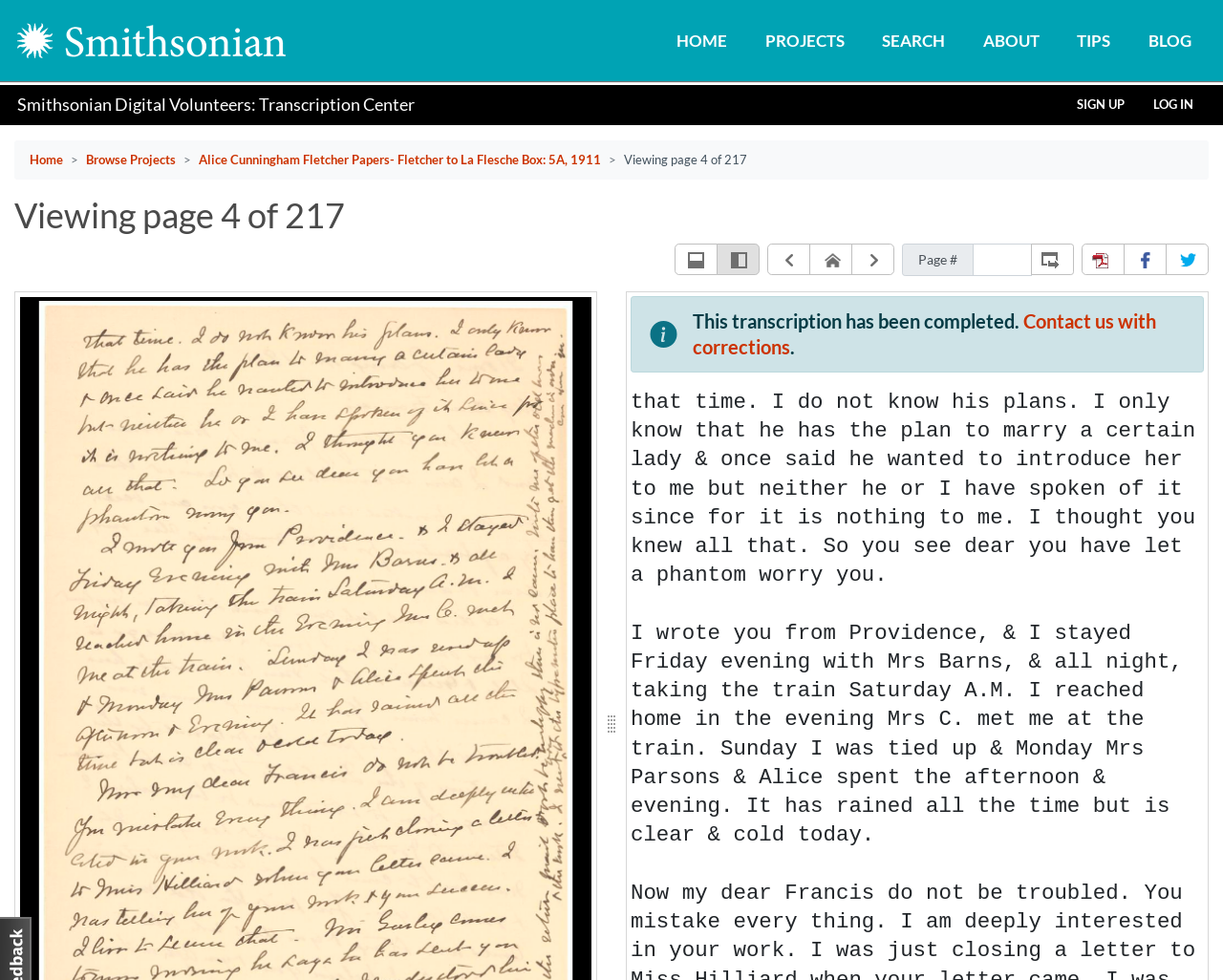Find and indicate the bounding box coordinates of the region you should select to follow the given instruction: "Switch to vertical layout".

[0.552, 0.249, 0.587, 0.281]